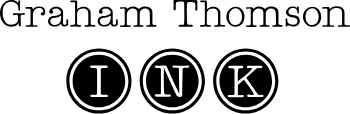Offer a detailed explanation of the image's components.

The image features the name "Graham Thomson" prominently displayed in an elegant font, signifying the author or commentator's identity. Below the name, three circular icons spell out "INK," where each letter is artistically centered within a black circle, surrounded by a white outline. This design element suggests a brand or a signature style associated with Graham Thomson, emphasizing his role as a political commentator and writer. The overall aesthetic conveys a sense of professionalism and creativity, reflecting the analytical and engaging nature of his work on Alberta politics.